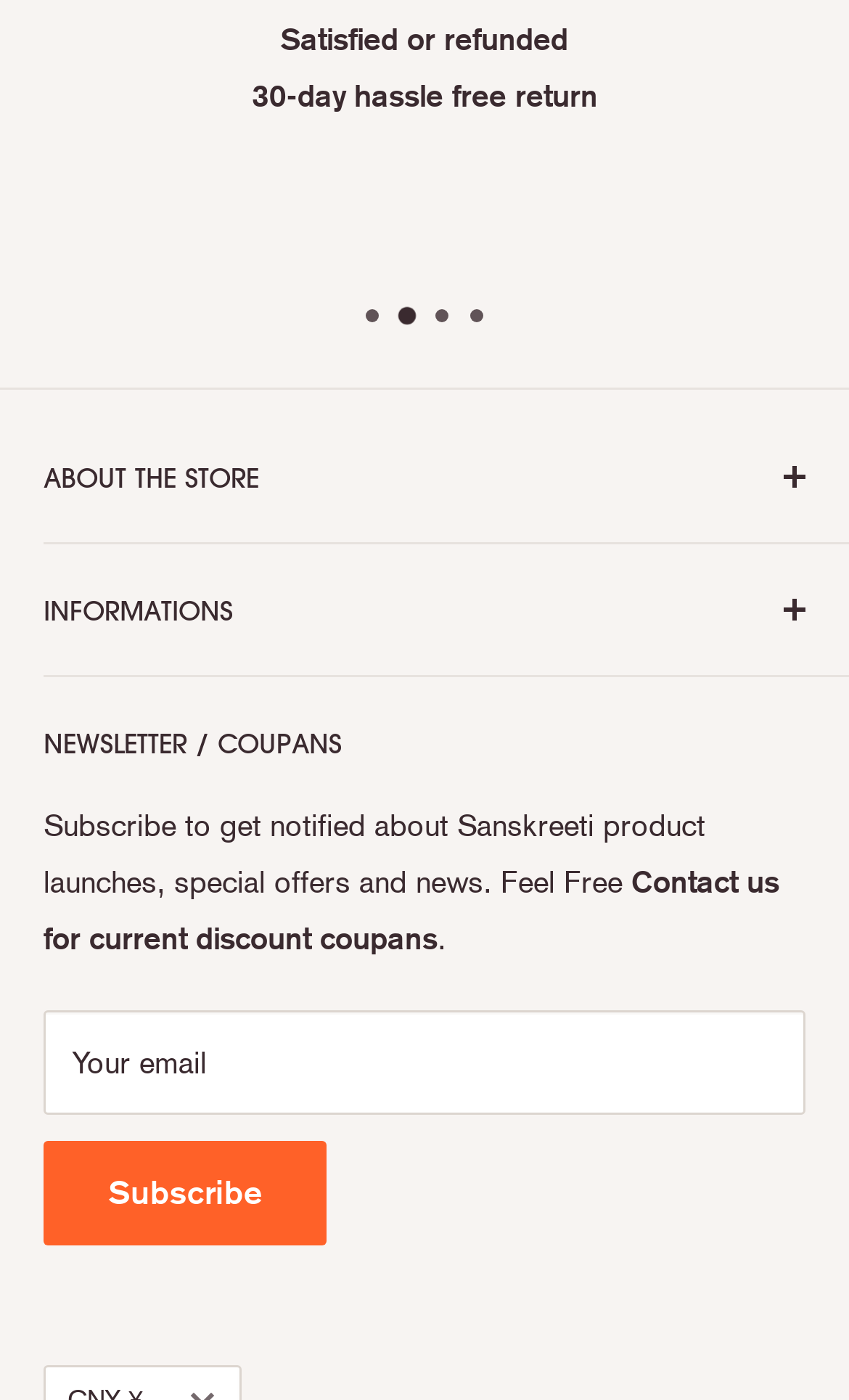Locate the bounding box coordinates of the clickable part needed for the task: "Click the ABOUT THE STORE button".

[0.051, 0.294, 0.949, 0.387]